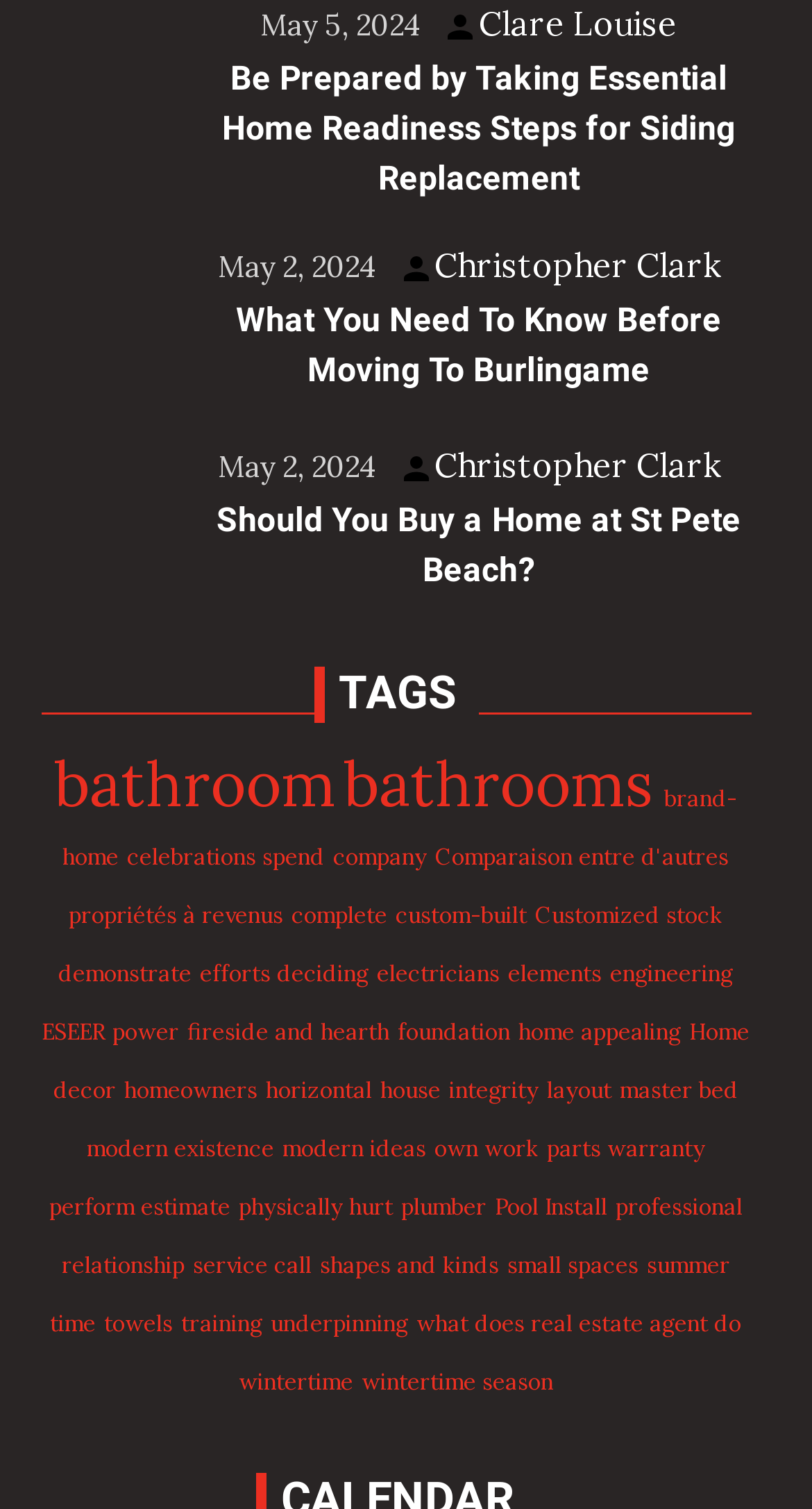Identify the bounding box coordinates of the clickable region to carry out the given instruction: "View the post by 'Christopher Clark'".

[0.535, 0.162, 0.886, 0.19]